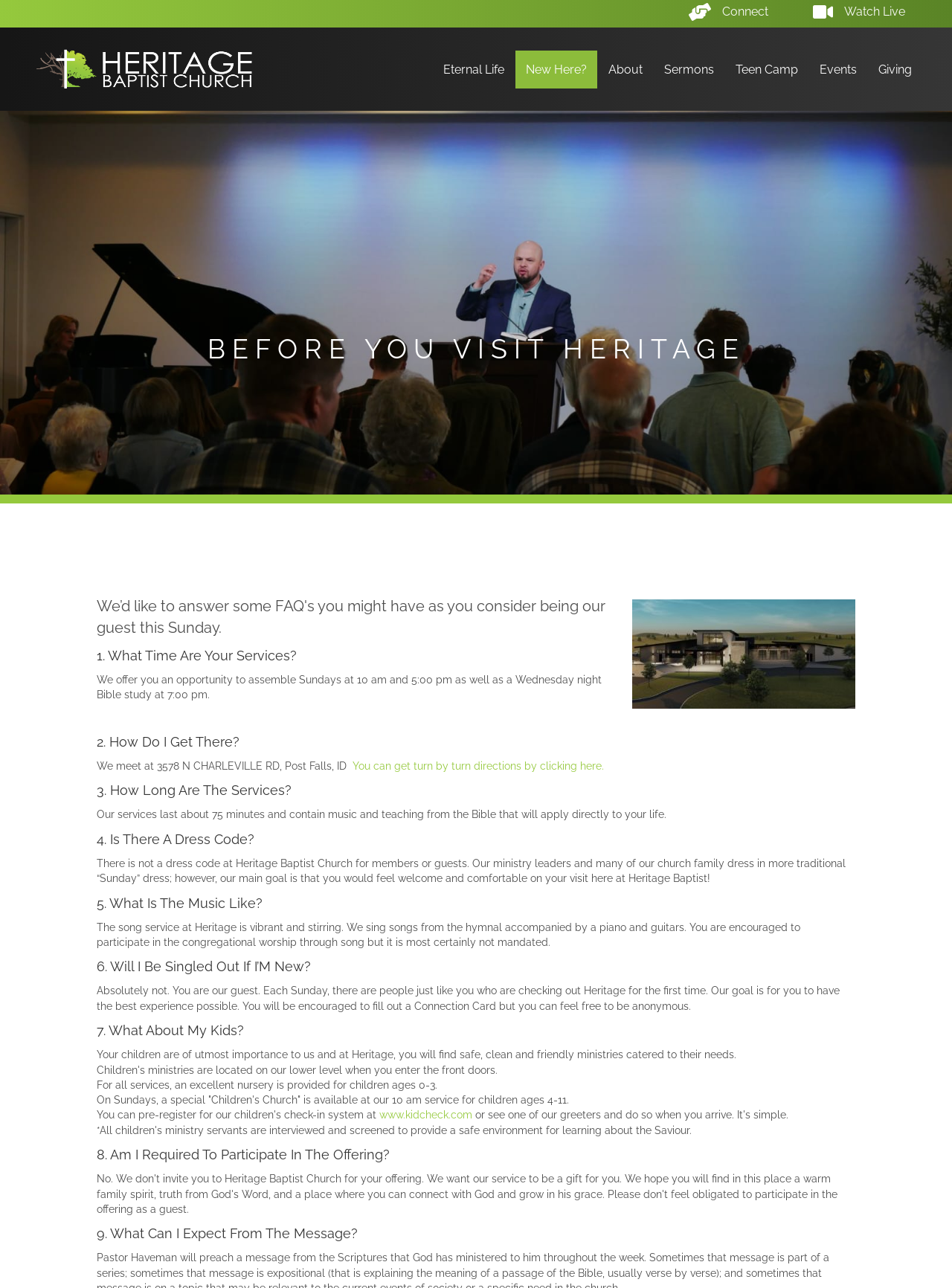Identify the headline of the webpage and generate its text content.

BEFORE YOU VISIT HERITAGE